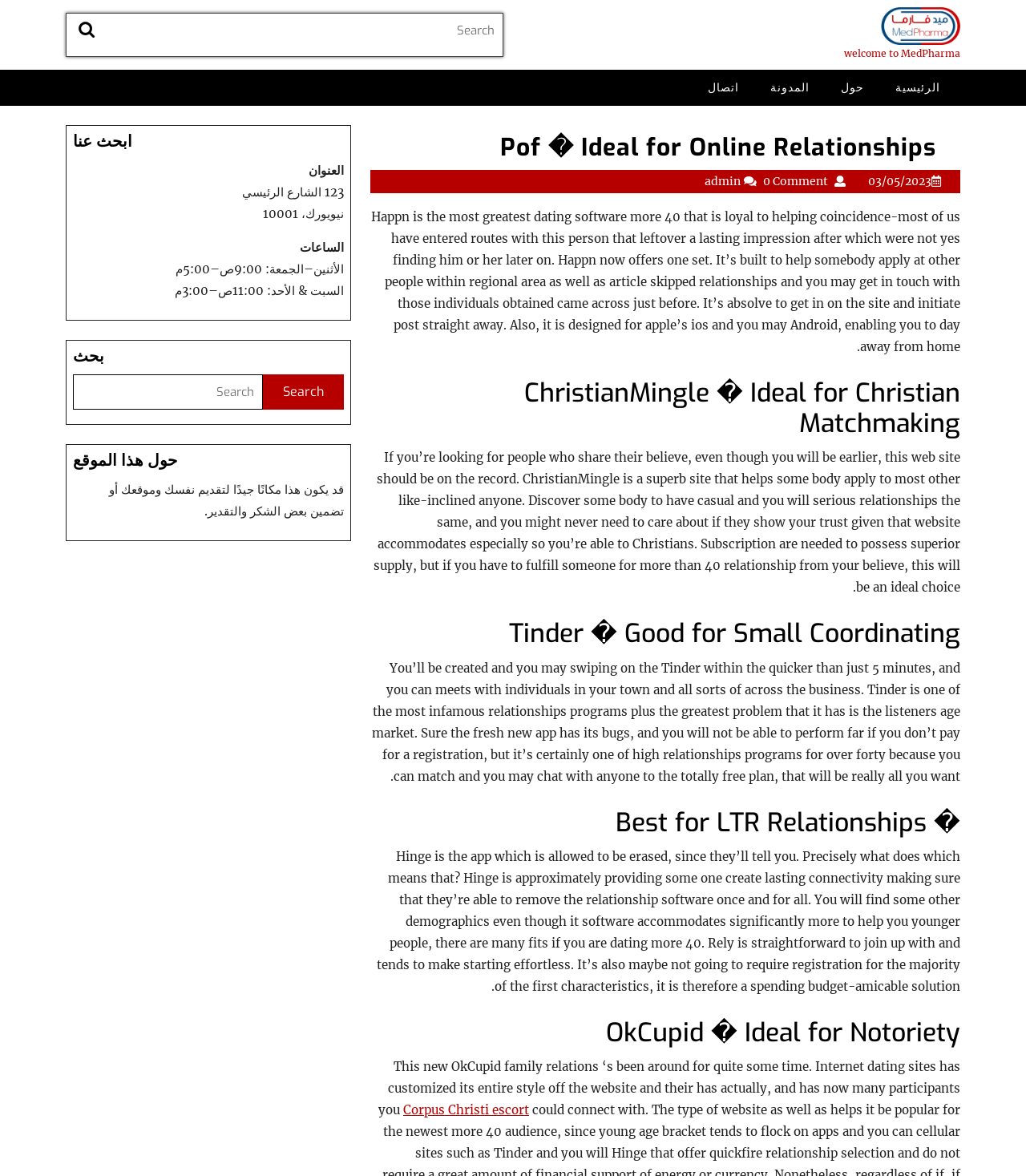Using the given description, provide the bounding box coordinates formatted as (top-left x, top-left y, bottom-right x, bottom-right y), with all values being floating point numbers between 0 and 1. Description: Corpus Christi escort

[0.393, 0.938, 0.516, 0.951]